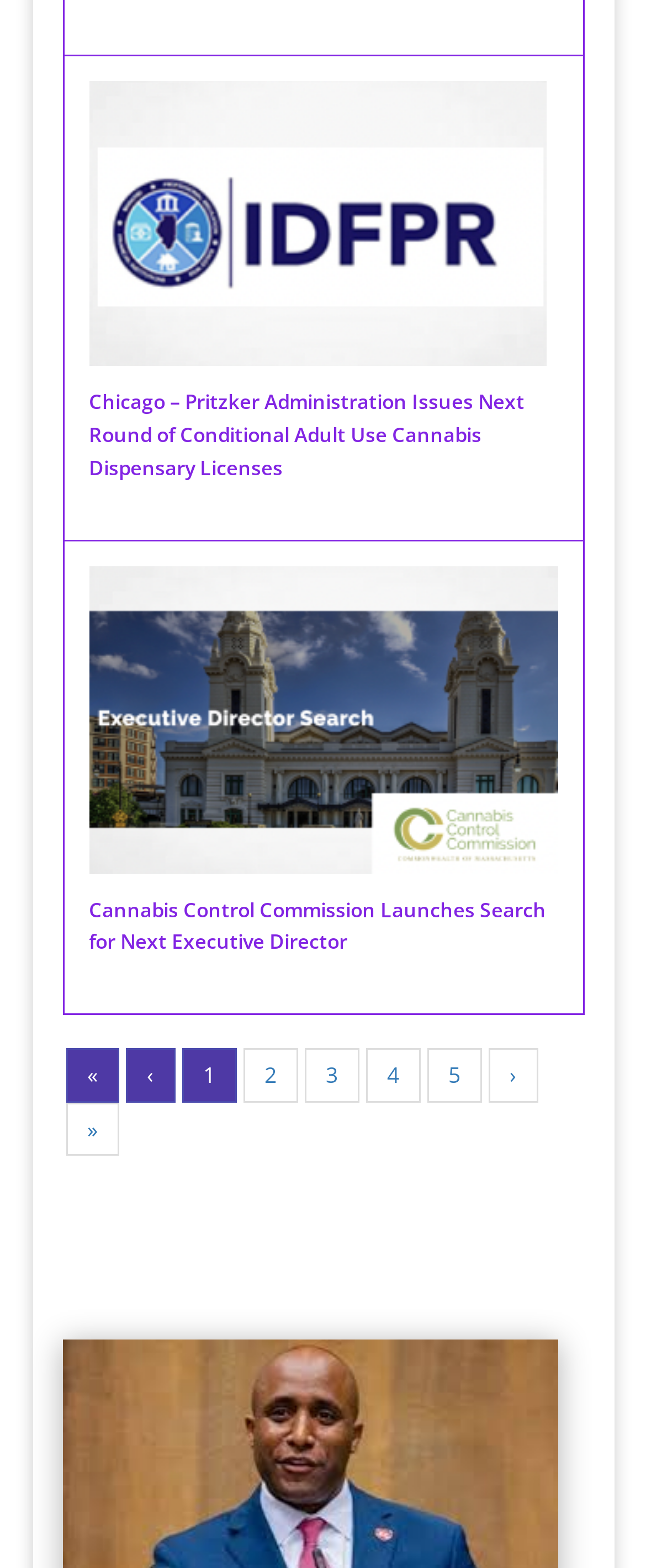Determine the bounding box coordinates of the clickable area required to perform the following instruction: "Go to the next page". The coordinates should be represented as four float numbers between 0 and 1: [left, top, right, bottom].

[0.754, 0.669, 0.831, 0.703]